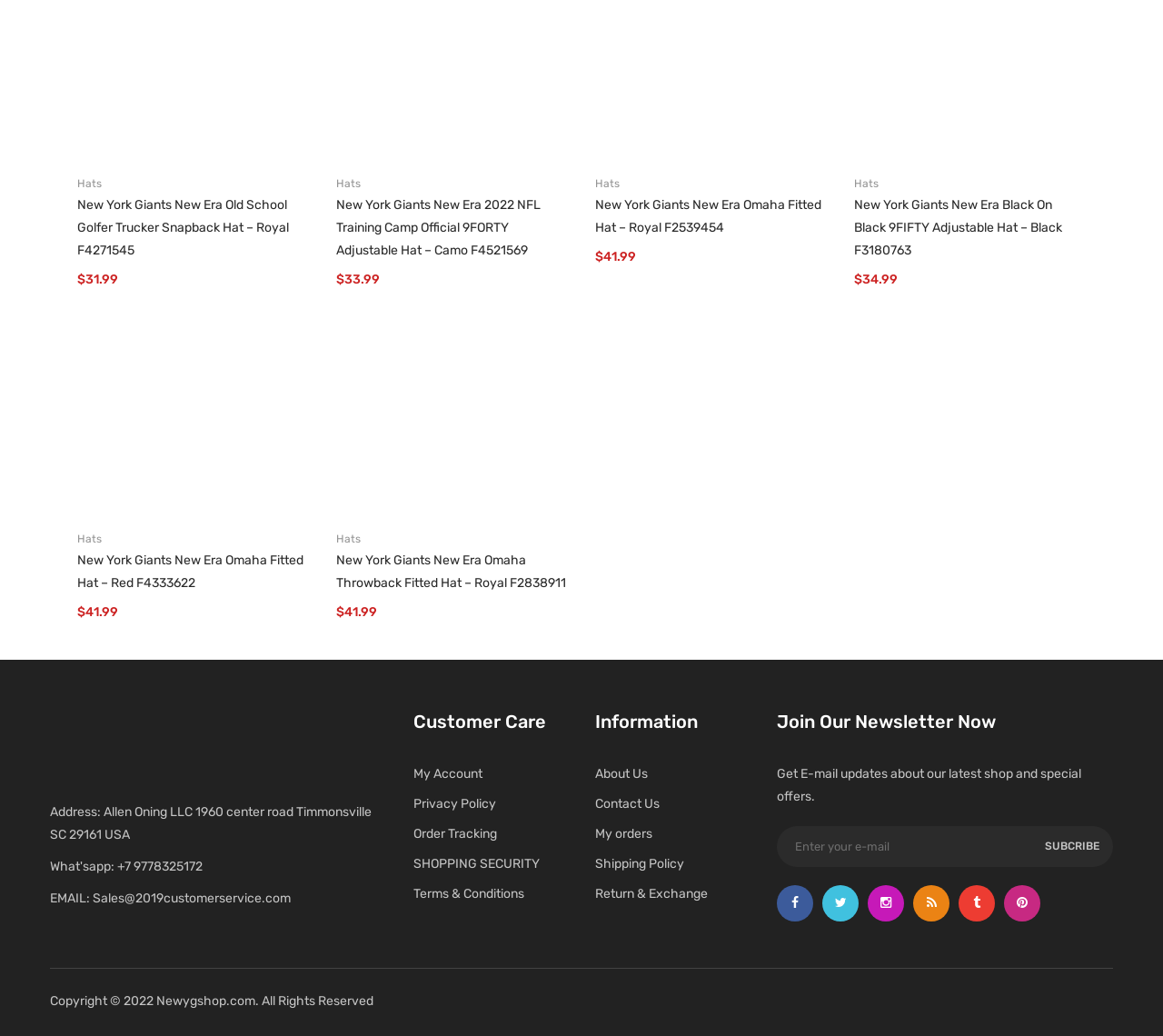Please identify the bounding box coordinates of the region to click in order to complete the given instruction: "Click on the 'About Us' link". The coordinates should be four float numbers between 0 and 1, i.e., [left, top, right, bottom].

[0.512, 0.74, 0.557, 0.755]